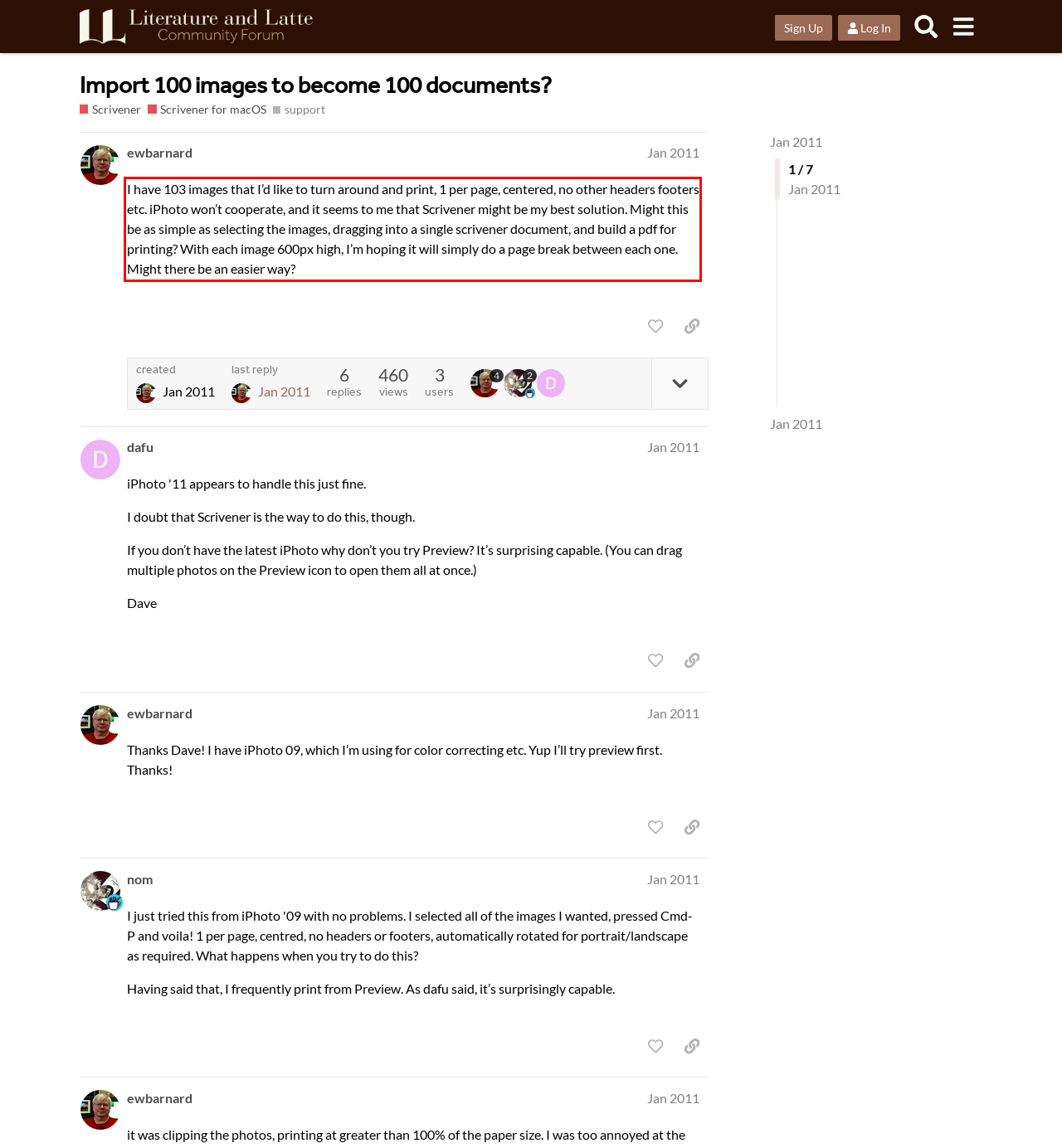Within the provided webpage screenshot, find the red rectangle bounding box and perform OCR to obtain the text content.

I have 103 images that I’d like to turn around and print, 1 per page, centered, no other headers footers etc. iPhoto won’t cooperate, and it seems to me that Scrivener might be my best solution. Might this be as simple as selecting the images, dragging into a single scrivener document, and build a pdf for printing? With each image 600px high, I’m hoping it will simply do a page break between each one. Might there be an easier way?